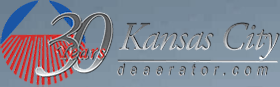Please respond in a single word or phrase: 
What is the significance of the red fan motif?

industrial efficiency and innovation